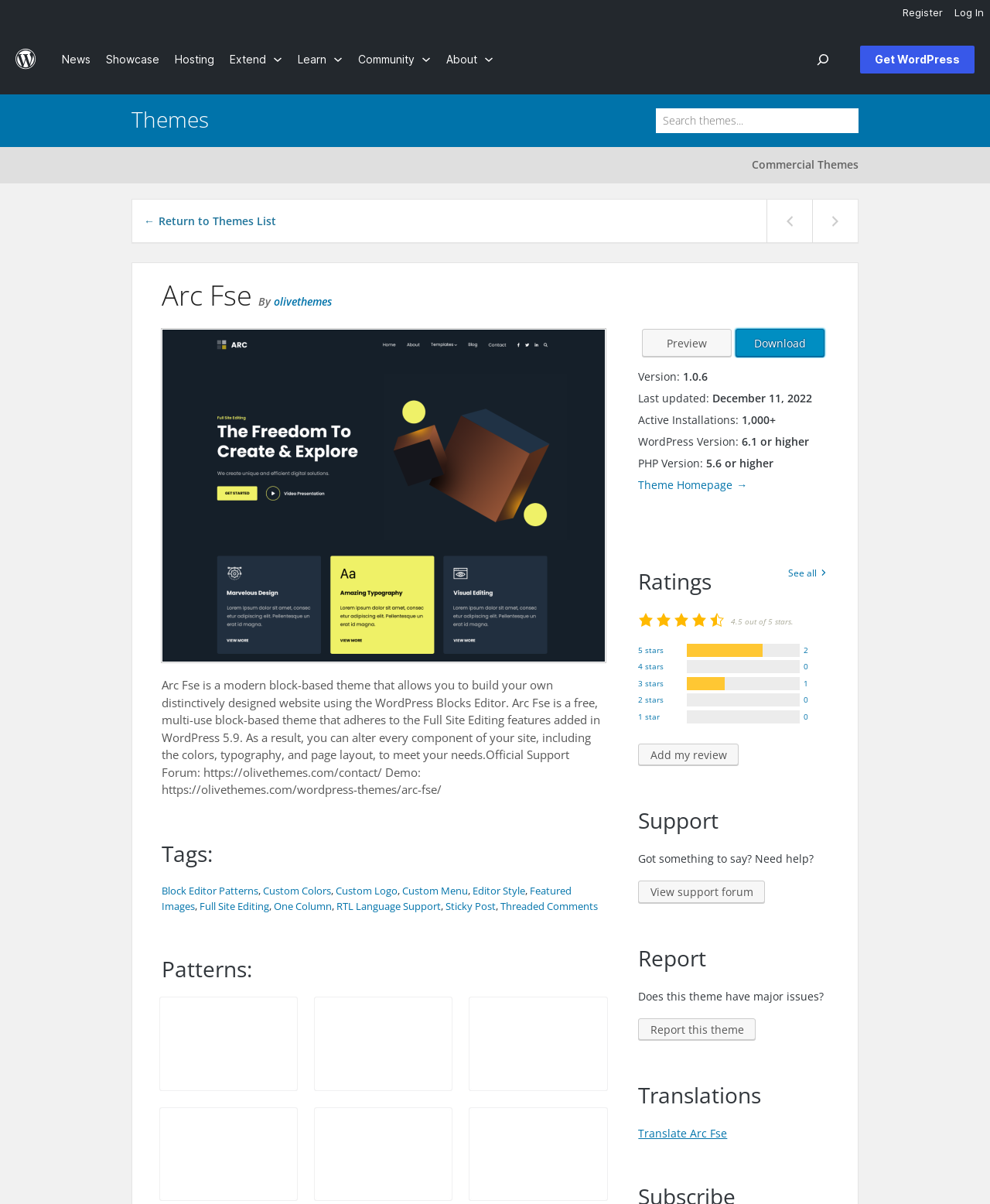Extract the bounding box coordinates for the HTML element that matches this description: "Showcase". The coordinates should be four float numbers between 0 and 1, i.e., [left, top, right, bottom].

[0.099, 0.021, 0.169, 0.076]